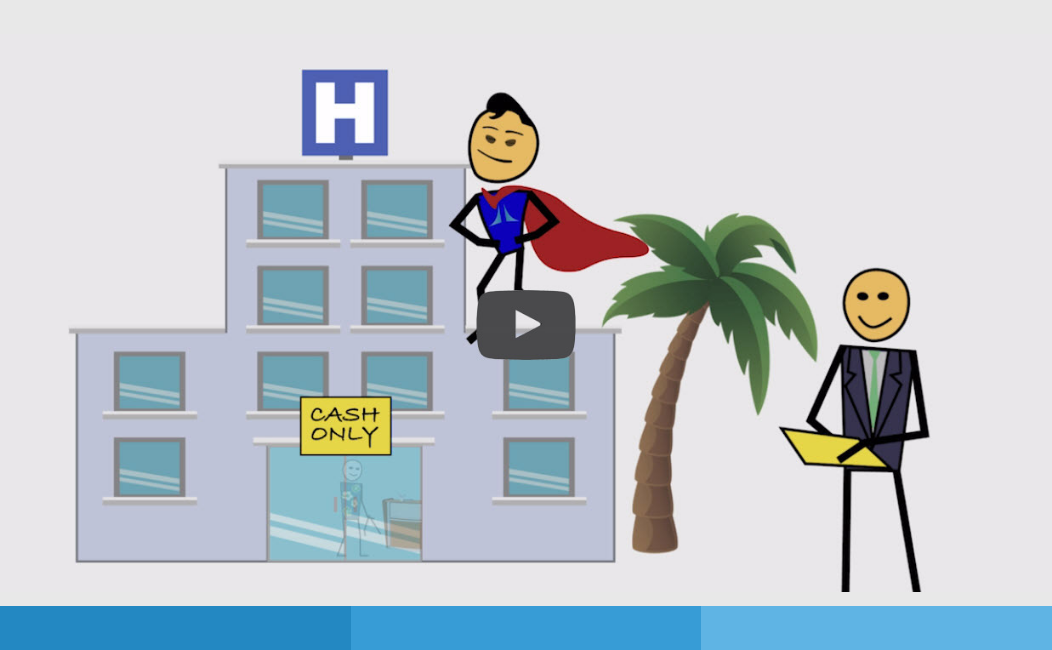Provide a comprehensive description of the image.

The image illustrates a playful and engaging animation related to health services. In the foreground, a superhero character with a red cape stands heroically atop a stylized hospital building, which prominently features the letter "H" to indicate its purpose. Below, a lighthearted scene unfolds with a cheerful stick figure in a suit holding a document, positioned next to a palm tree, suggesting a relaxed environment. The hospital entrance displays a sign stating "CASH ONLY," perhaps hinting at a focus on direct payments. The central area of the image also features a video playback element, inviting viewers to engage further with the content related to Passage Health International, a service that aims to assist clients with health-related financial matters. The overall aesthetic is colorful and animated, creating an inviting atmosphere that combines humor and important health information.